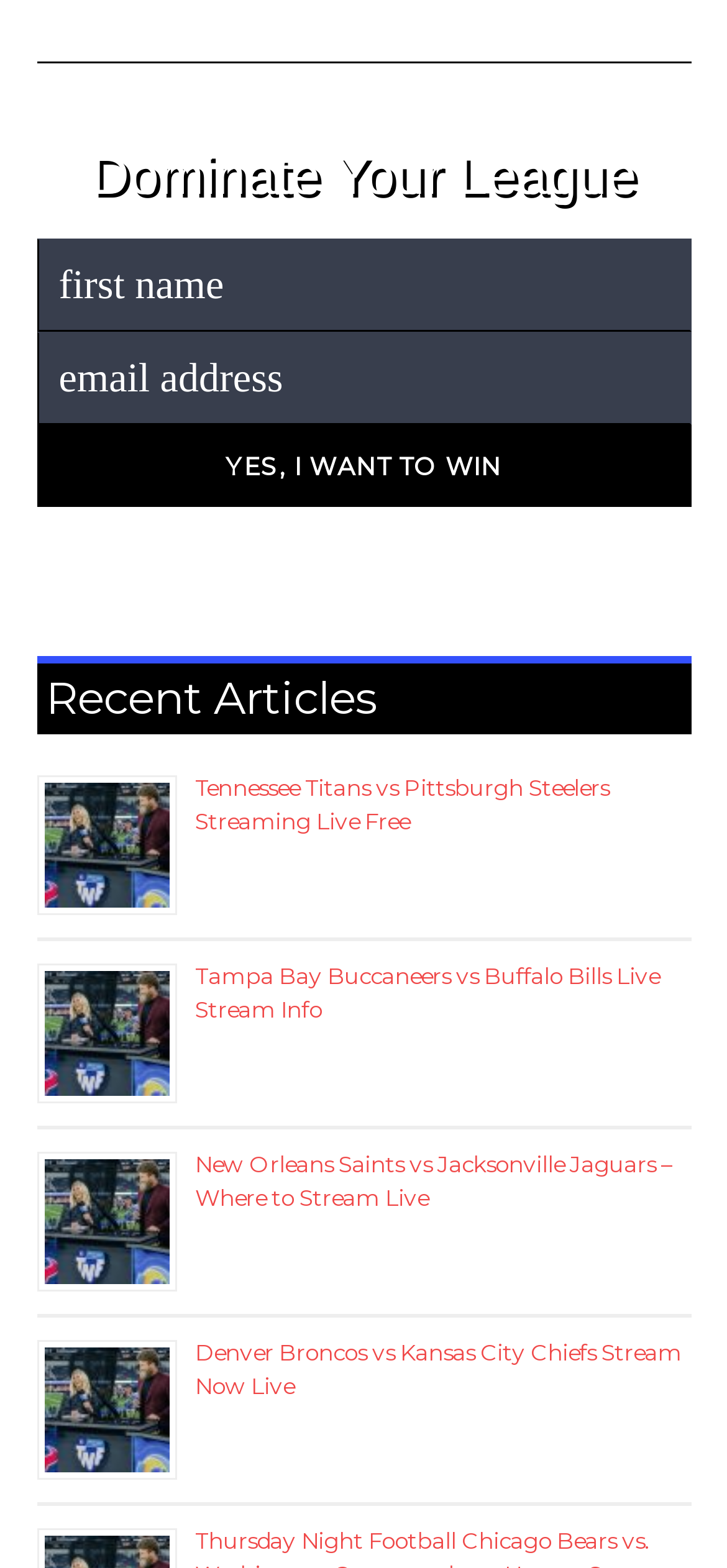Locate the bounding box for the described UI element: "name="MMERGE" placeholder="first name"". Ensure the coordinates are four float numbers between 0 and 1, formatted as [left, top, right, bottom].

[0.05, 0.152, 0.95, 0.211]